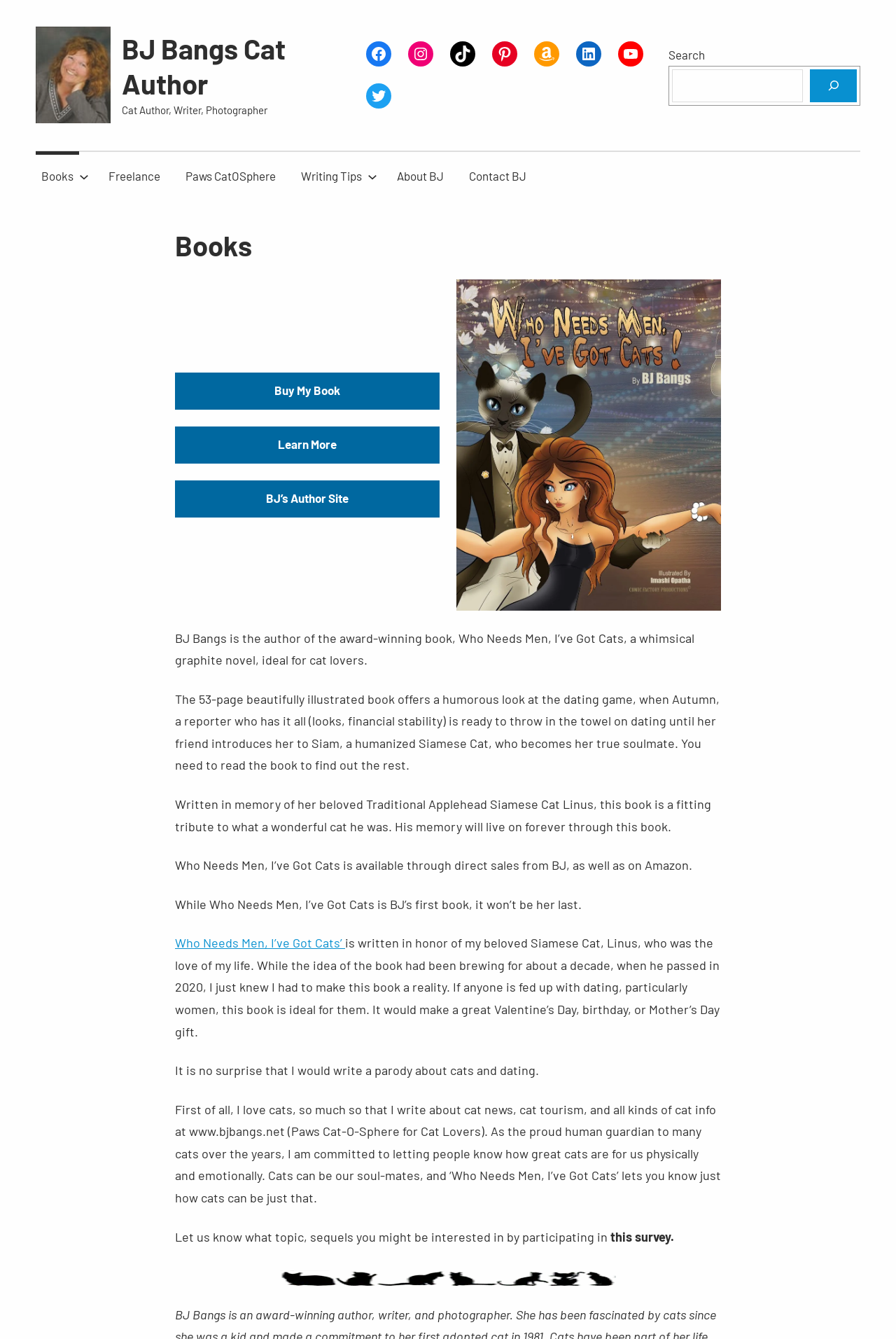Find the bounding box coordinates of the element to click in order to complete this instruction: "Learn more about Who Needs Men, I’ve Got Cats". The bounding box coordinates must be four float numbers between 0 and 1, denoted as [left, top, right, bottom].

[0.195, 0.318, 0.491, 0.346]